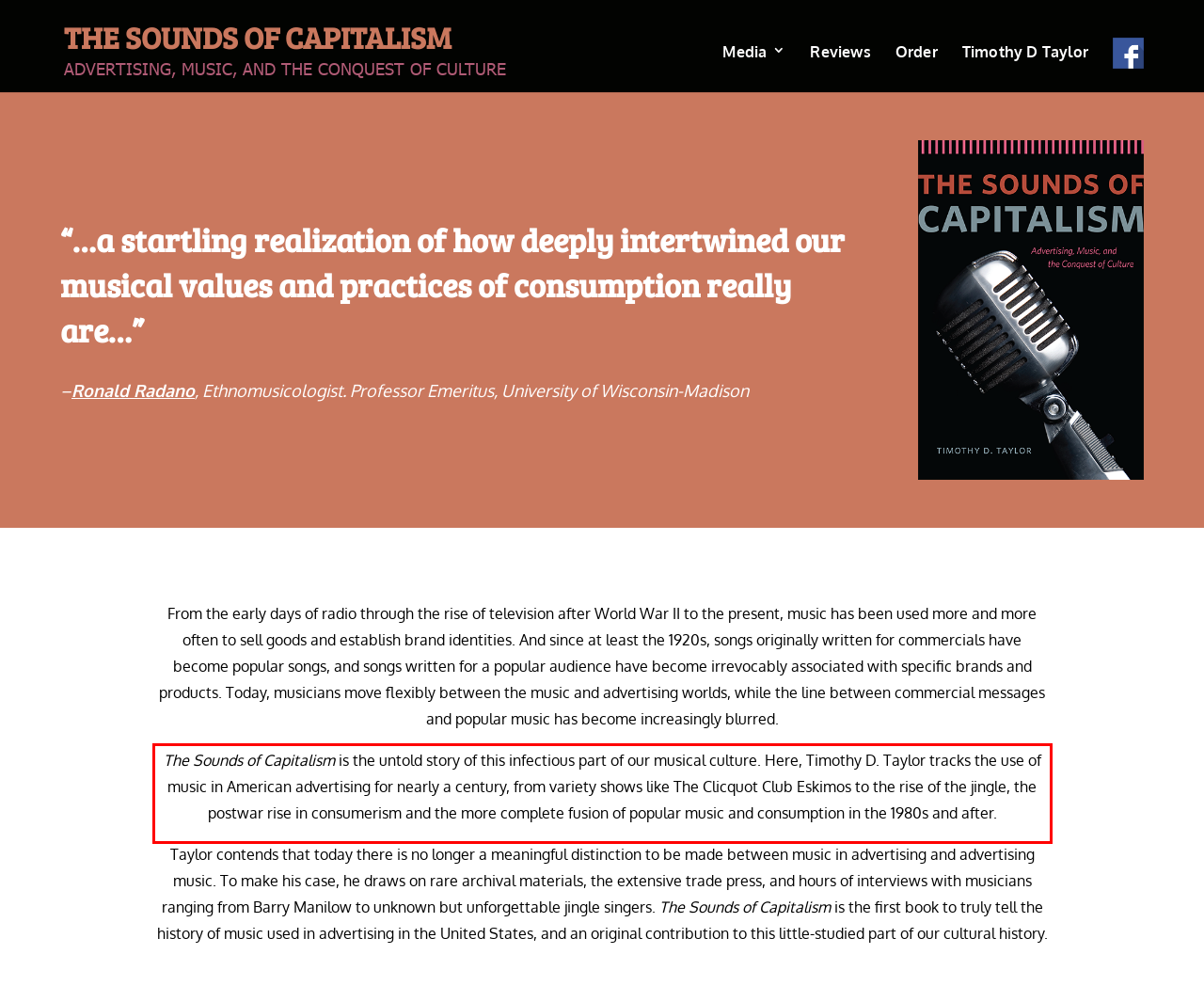Analyze the screenshot of the webpage and extract the text from the UI element that is inside the red bounding box.

The Sounds of Capitalism is the untold story of this infectious part of our musical culture. Here, Timothy D. Taylor tracks the use of music in American advertising for nearly a century, from variety shows like The Clicquot Club Eskimos to the rise of the jingle, the postwar rise in consumerism and the more complete fusion of popular music and consumption in the 1980s and after.